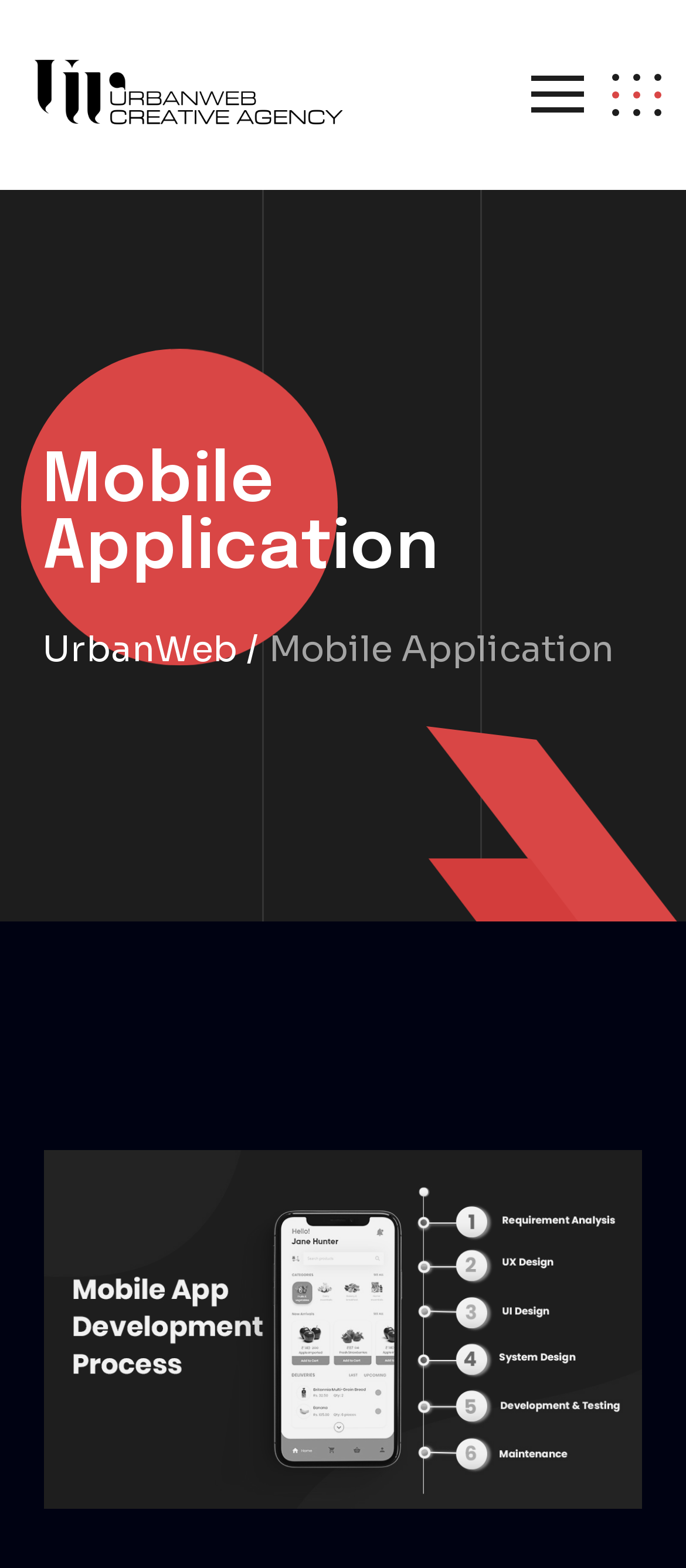Locate the bounding box for the described UI element: "alt="UrbanWeb"". Ensure the coordinates are four float numbers between 0 and 1, formatted as [left, top, right, bottom].

[0.031, 0.022, 0.518, 0.098]